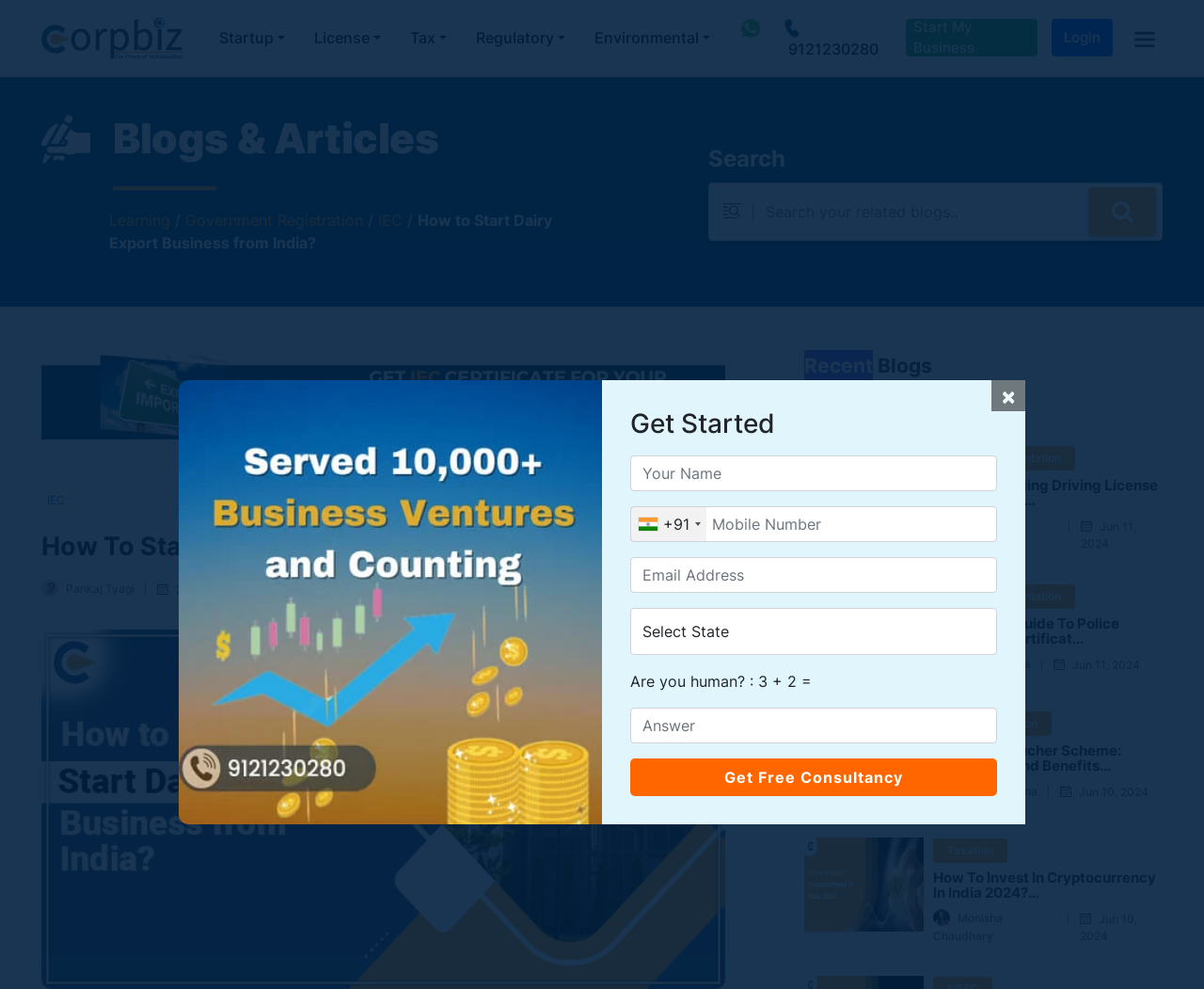Specify the bounding box coordinates of the region I need to click to perform the following instruction: "Click on the 'IEC Registration' link". The coordinates must be four float numbers in the range of 0 to 1, i.e., [left, top, right, bottom].

[0.034, 0.39, 0.602, 0.409]